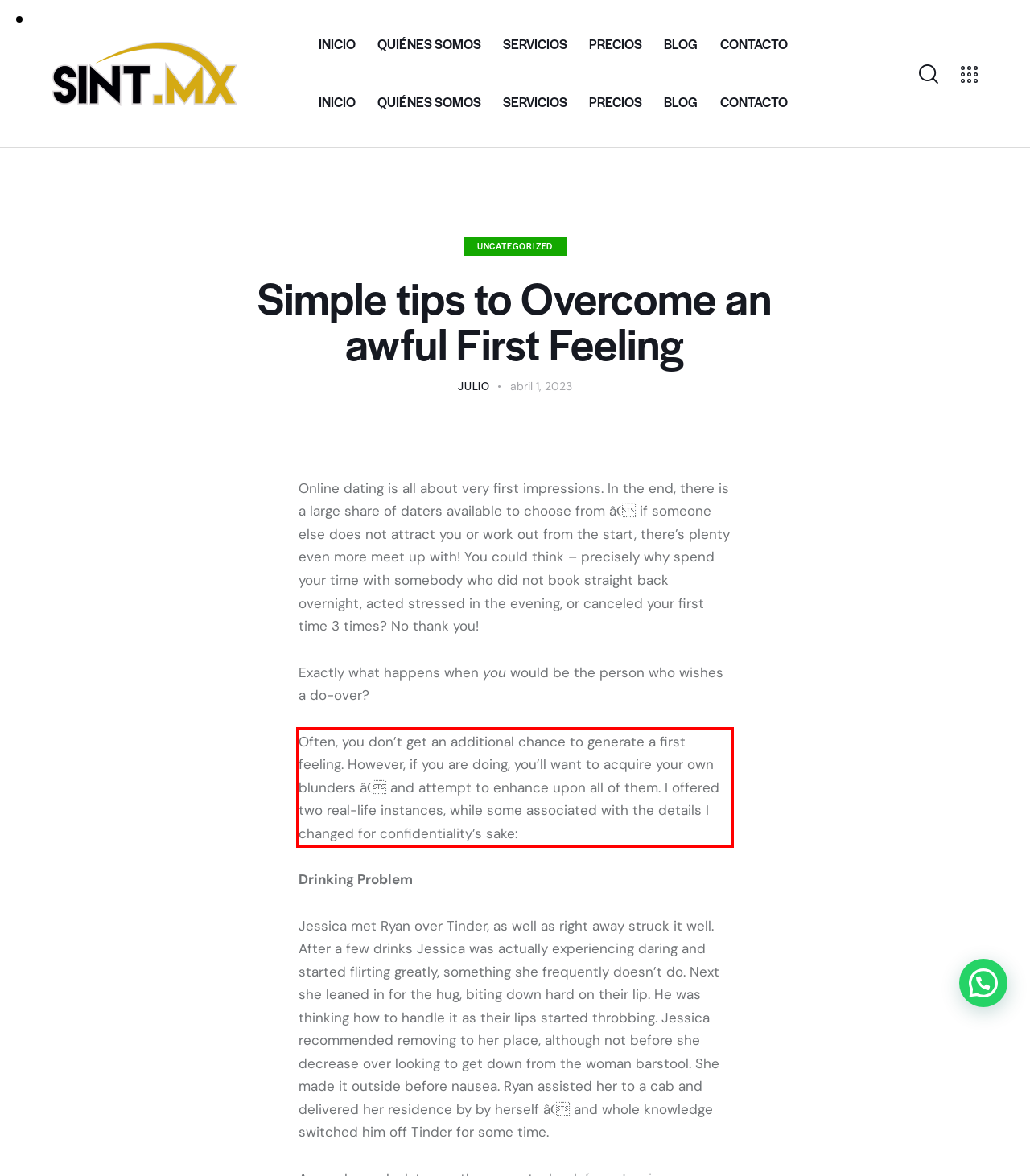You are presented with a webpage screenshot featuring a red bounding box. Perform OCR on the text inside the red bounding box and extract the content.

Often, you don’t get an additional chance to generate a first feeling. However, if you are doing, you’ll want to acquire your own blunders â and attempt to enhance upon all of them. I offered two real-life instances, while some associated with the details I changed for confidentiality’s sake: